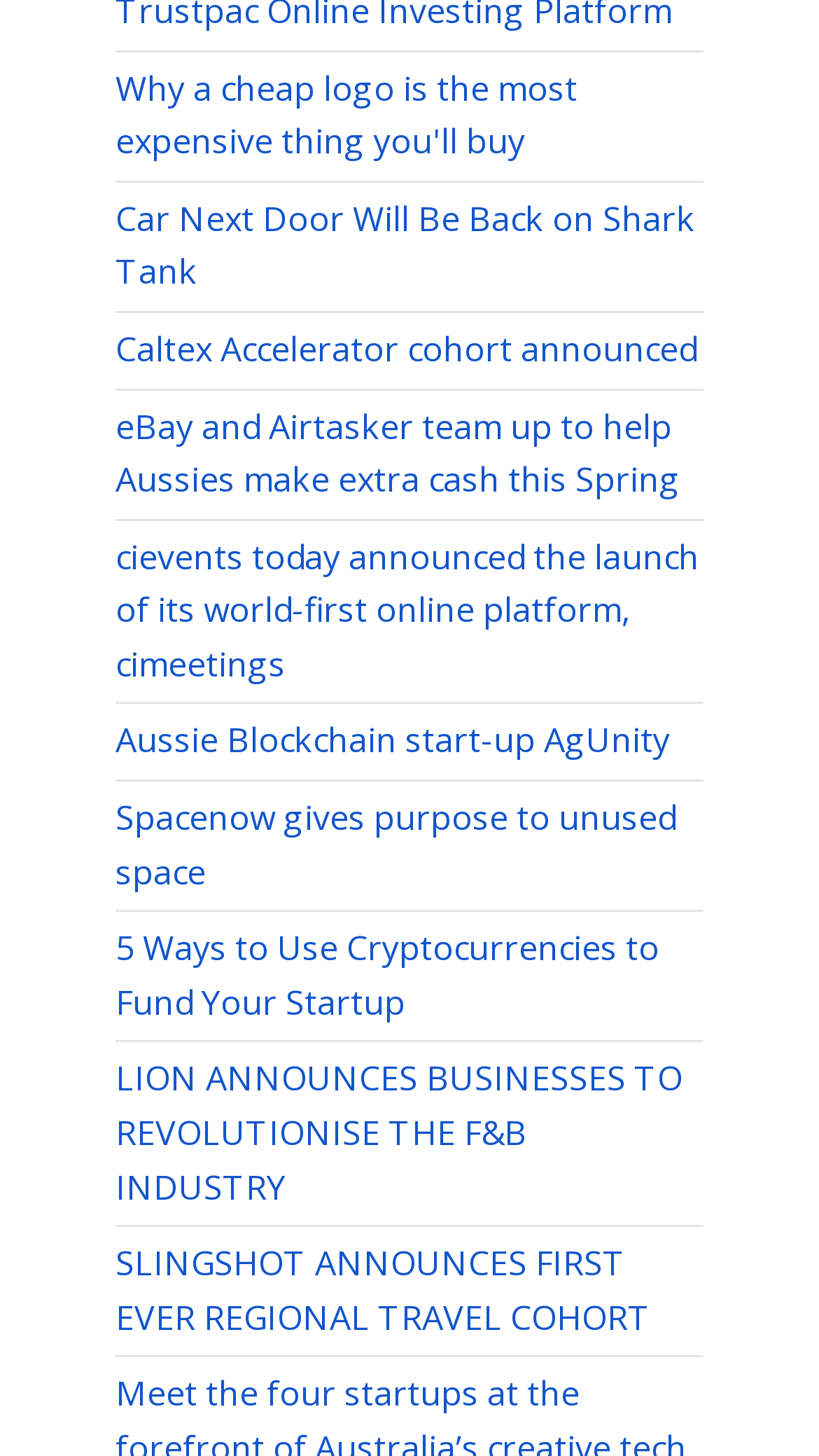Bounding box coordinates are specified in the format (top-left x, top-left y, bottom-right x, bottom-right y). All values are floating point numbers bounded between 0 and 1. Please provide the bounding box coordinate of the region this sentence describes: Aussie Blockchain start-up AgUnity

[0.141, 0.493, 0.818, 0.525]